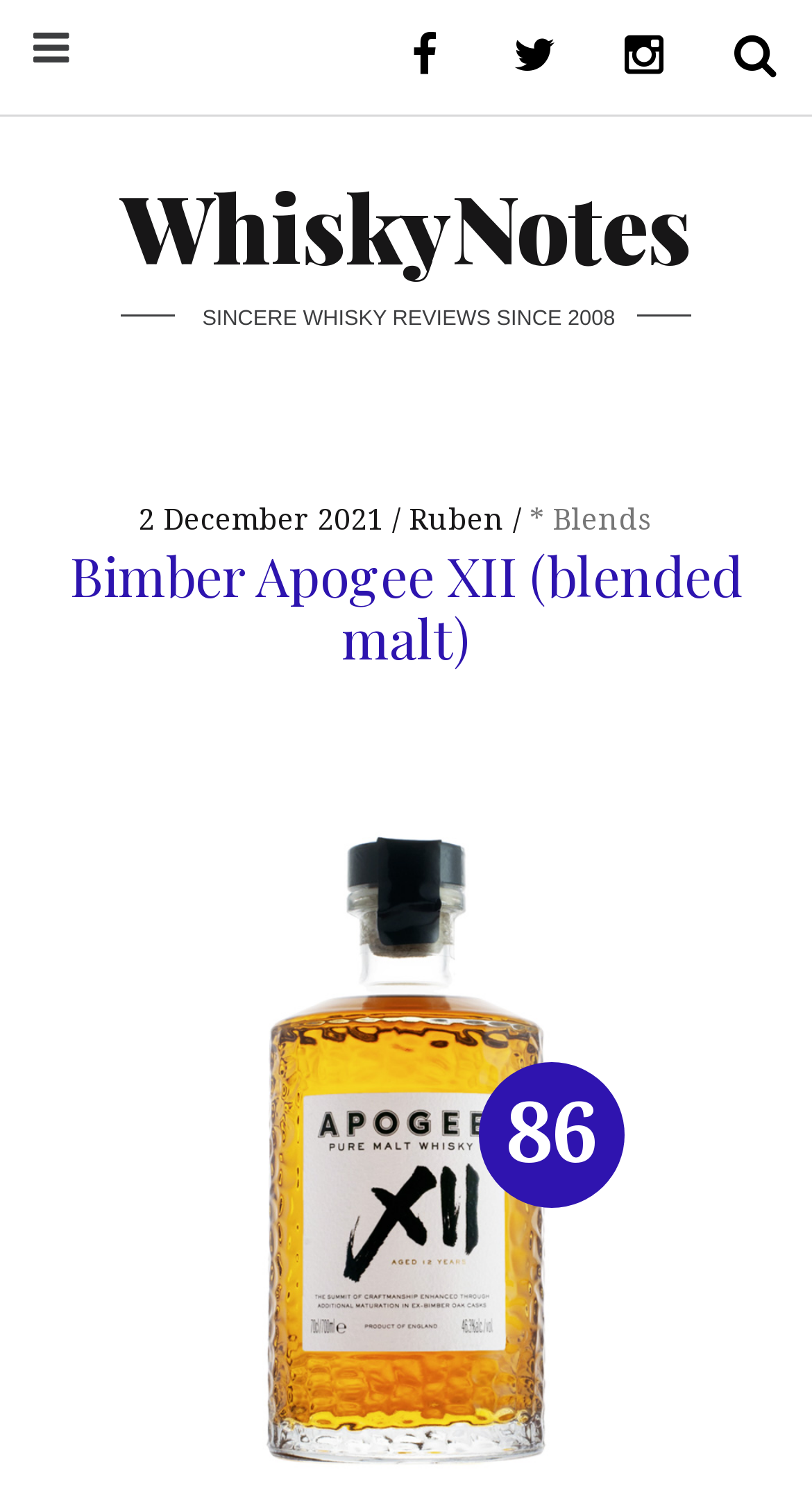What type of whisky is being reviewed?
Using the information presented in the image, please offer a detailed response to the question.

The type of whisky being reviewed can be found in the heading element 'Bimber Apogee XII (blended malt)' which is a child of the root element.